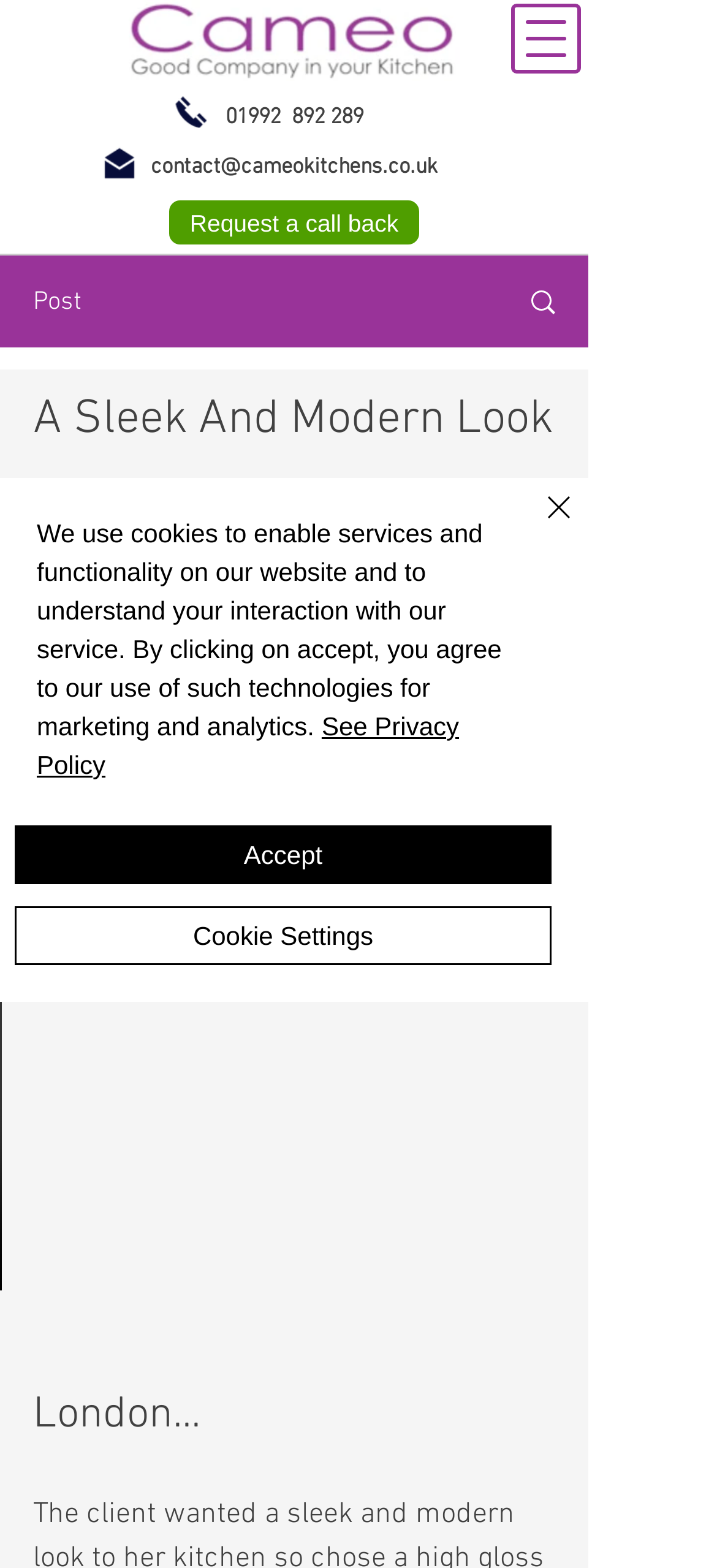Describe all significant elements and features of the webpage.

This webpage appears to be a kitchen design company's website, with a focus on a specific kitchen design project. At the top left, there is a heading with a phone number "01992 892 289" and a link to the same phone number. Next to it, there is a heading with an email address "contact@cameokitchens.co.uk" and a link to the same email address. 

Below these headings, there are two images, one on the left and one on the right, which seem to be decorative or related to the kitchen design. 

On the top right, there is a logo image "Cameo-Logo-newest.jpg" and a link to request a call back. 

The main content of the webpage is a section with a heading "A Sleek And Modern Look" which describes a kitchen design project in London. The client wanted a modern look, so they chose a high gloss lacquer door in the Porcelain finish, with stainless steel handle rails. 

On the right side of the webpage, there is a navigation menu button that opens a dialog with links to other pages, including "Post". 

At the bottom of the webpage, there is an alert box with a message about cookies and privacy policy. The alert box has buttons to accept, adjust cookie settings, or close the alert. There is also a link to the privacy policy.